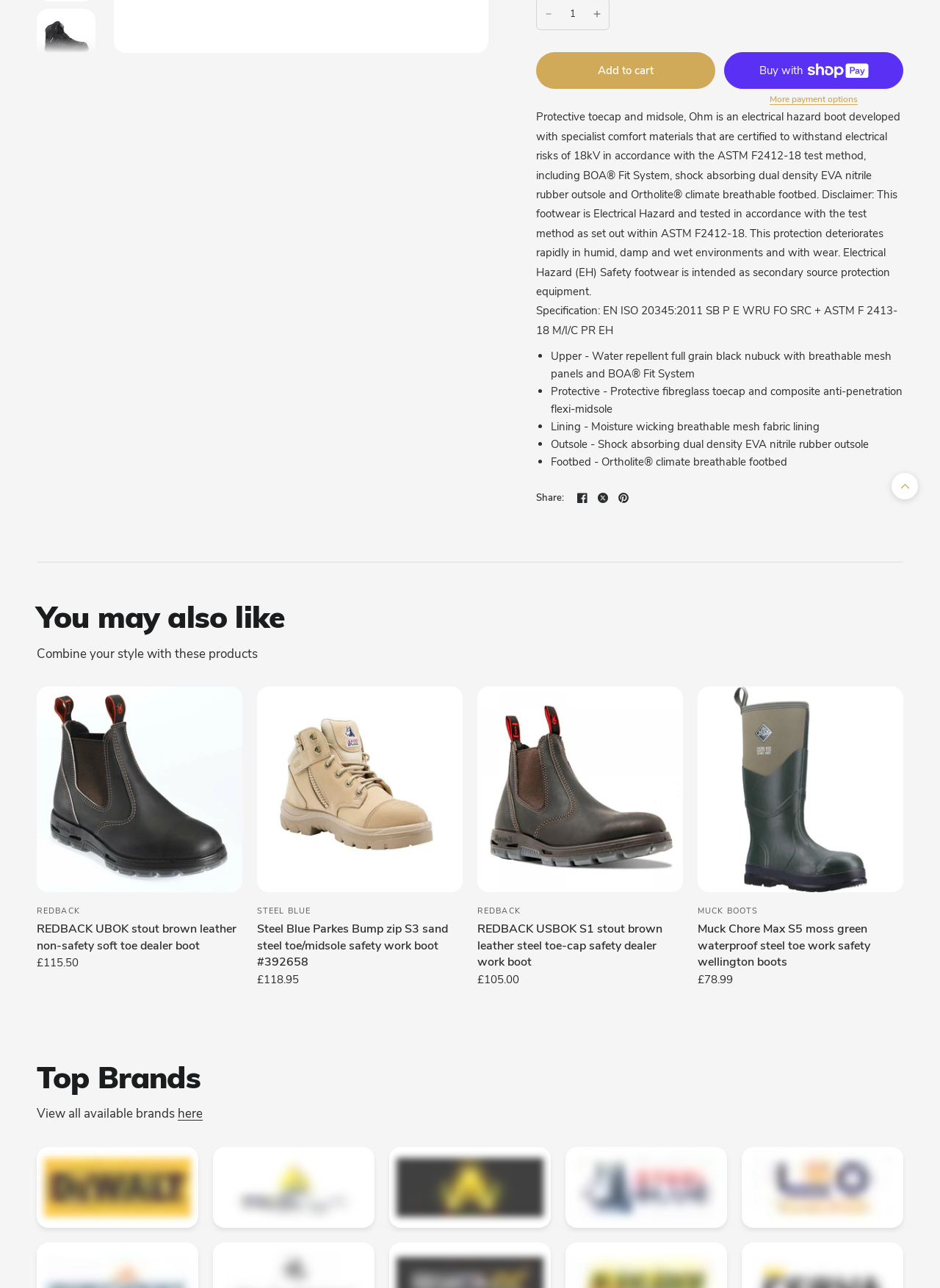Using the provided element description: "Quick view", identify the bounding box coordinates. The coordinates should be four floats between 0 and 1 in the order [left, top, right, bottom].

[0.508, 0.533, 0.727, 0.693]